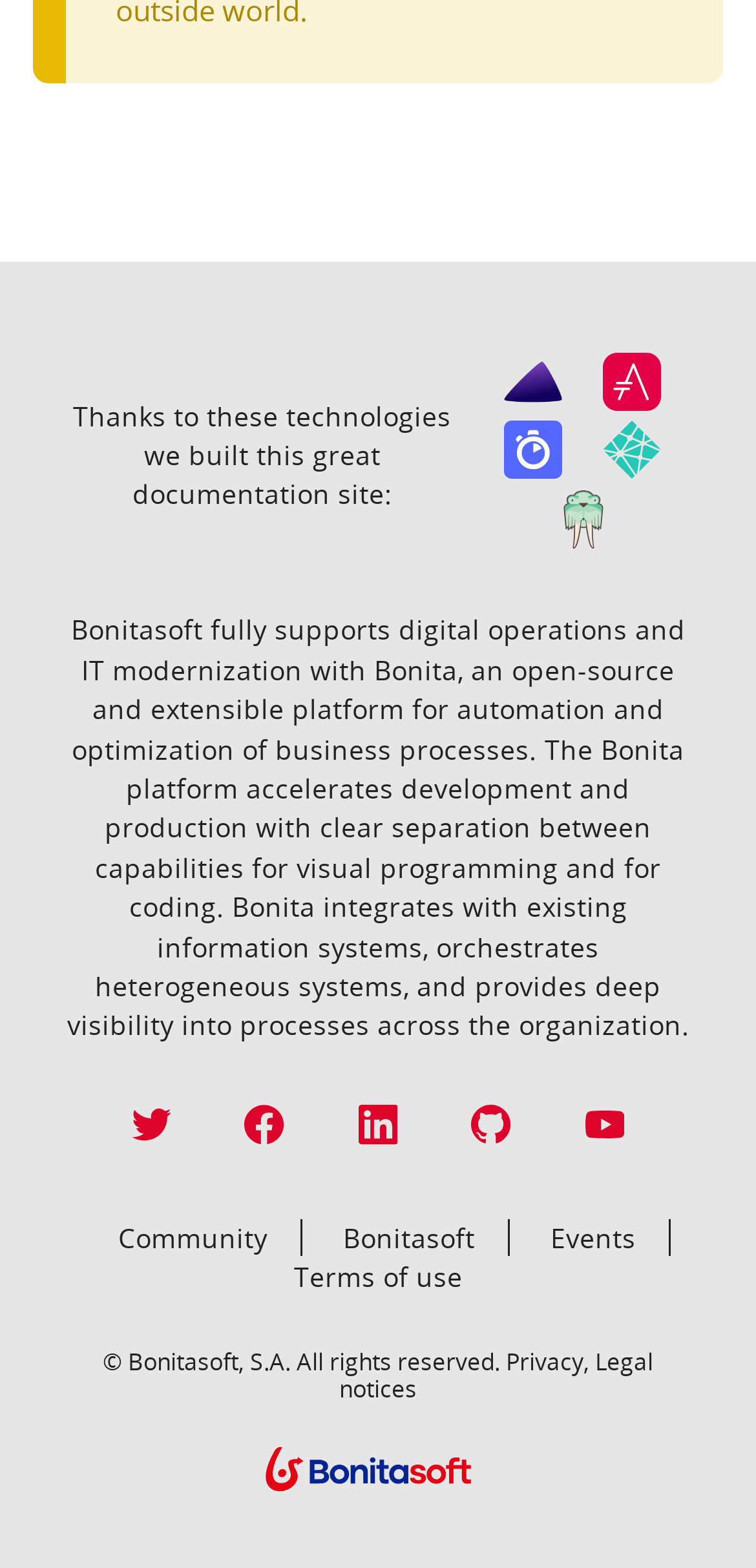Please locate the bounding box coordinates of the element that should be clicked to complete the given instruction: "View the Privacy policy".

[0.669, 0.858, 0.779, 0.878]